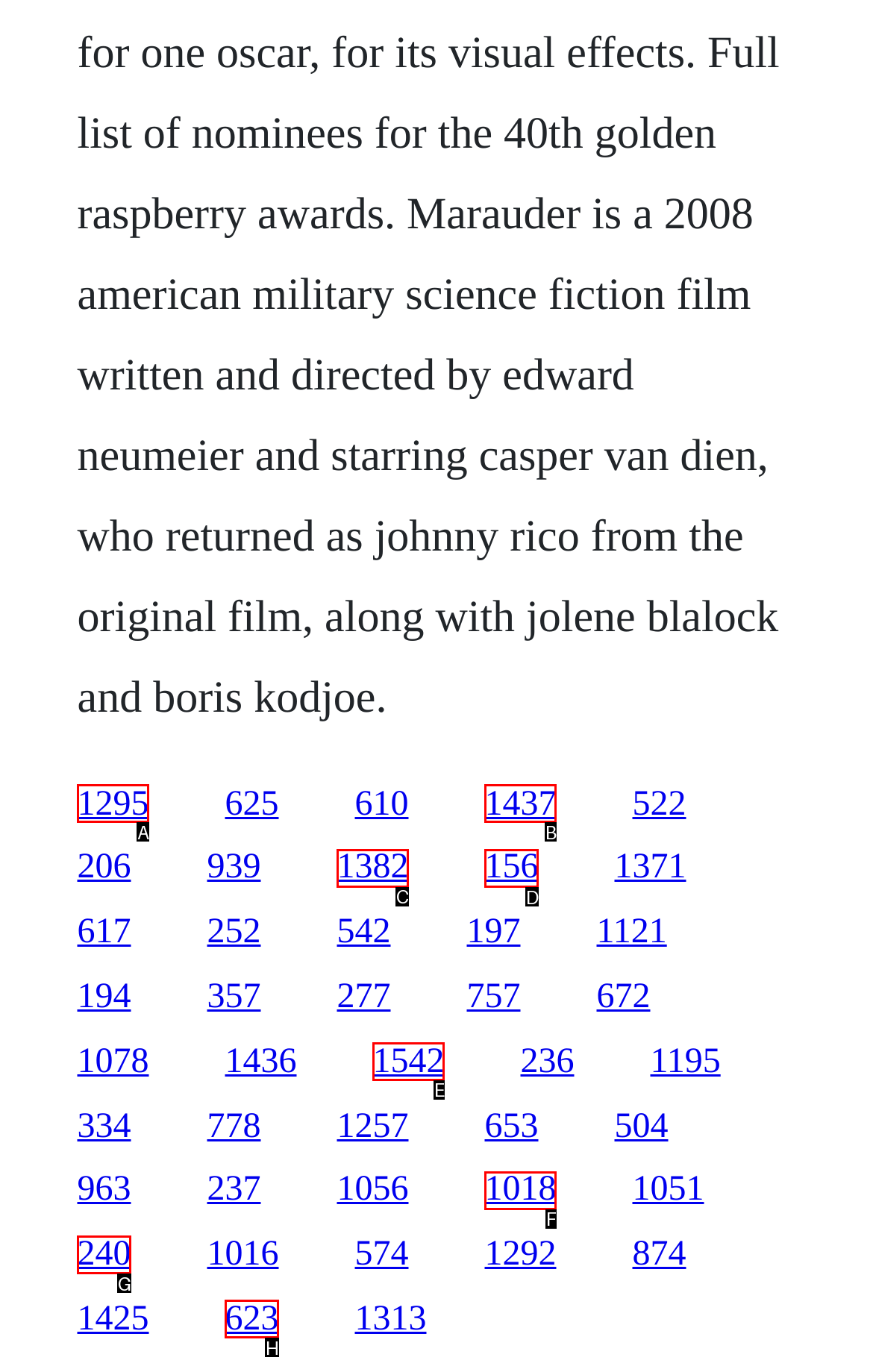Specify the letter of the UI element that should be clicked to achieve the following: follow the ninth link
Provide the corresponding letter from the choices given.

D